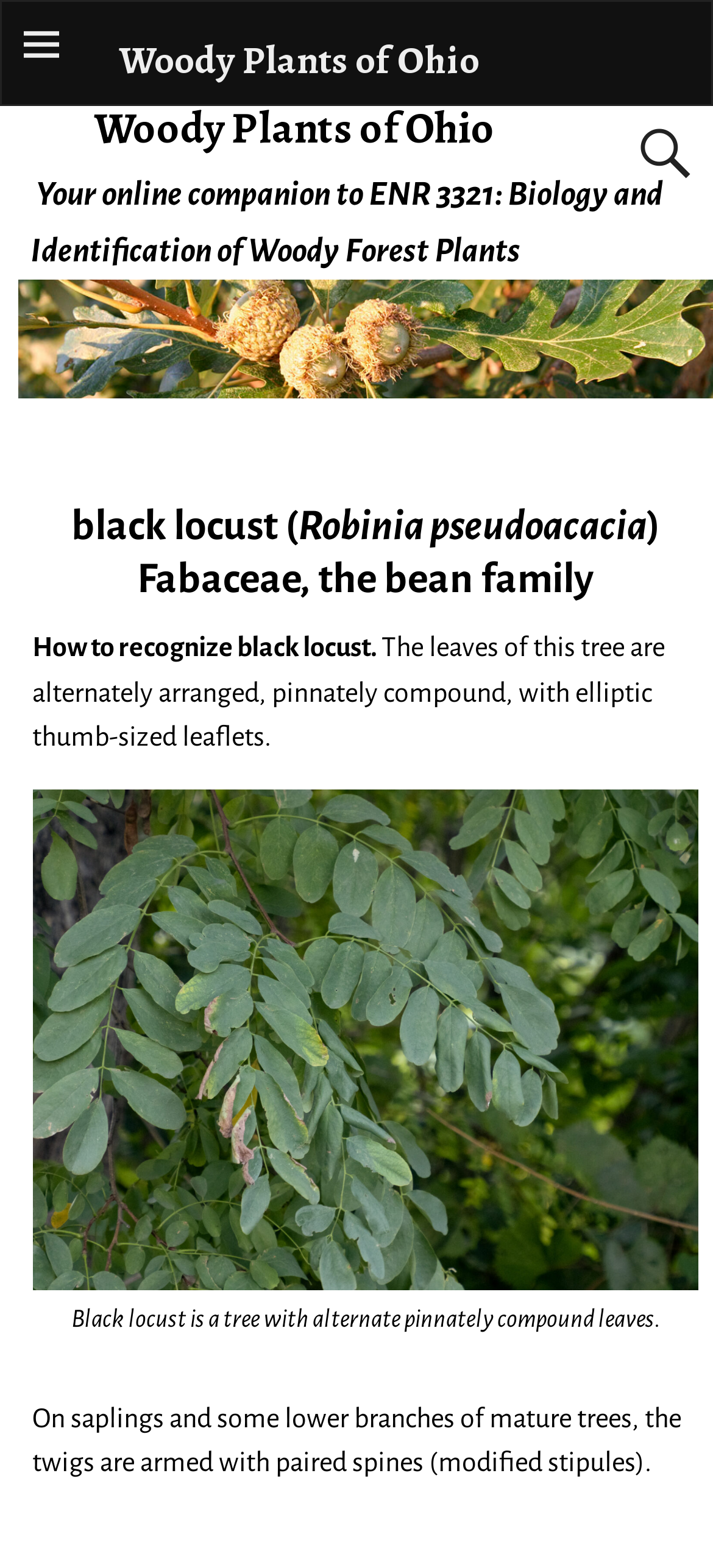Bounding box coordinates are specified in the format (top-left x, top-left y, bottom-right x, bottom-right y). All values are floating point numbers bounded between 0 and 1. Please provide the bounding box coordinate of the region this sentence describes: name="s" placeholder="Search for:"

[0.882, 0.075, 0.974, 0.12]